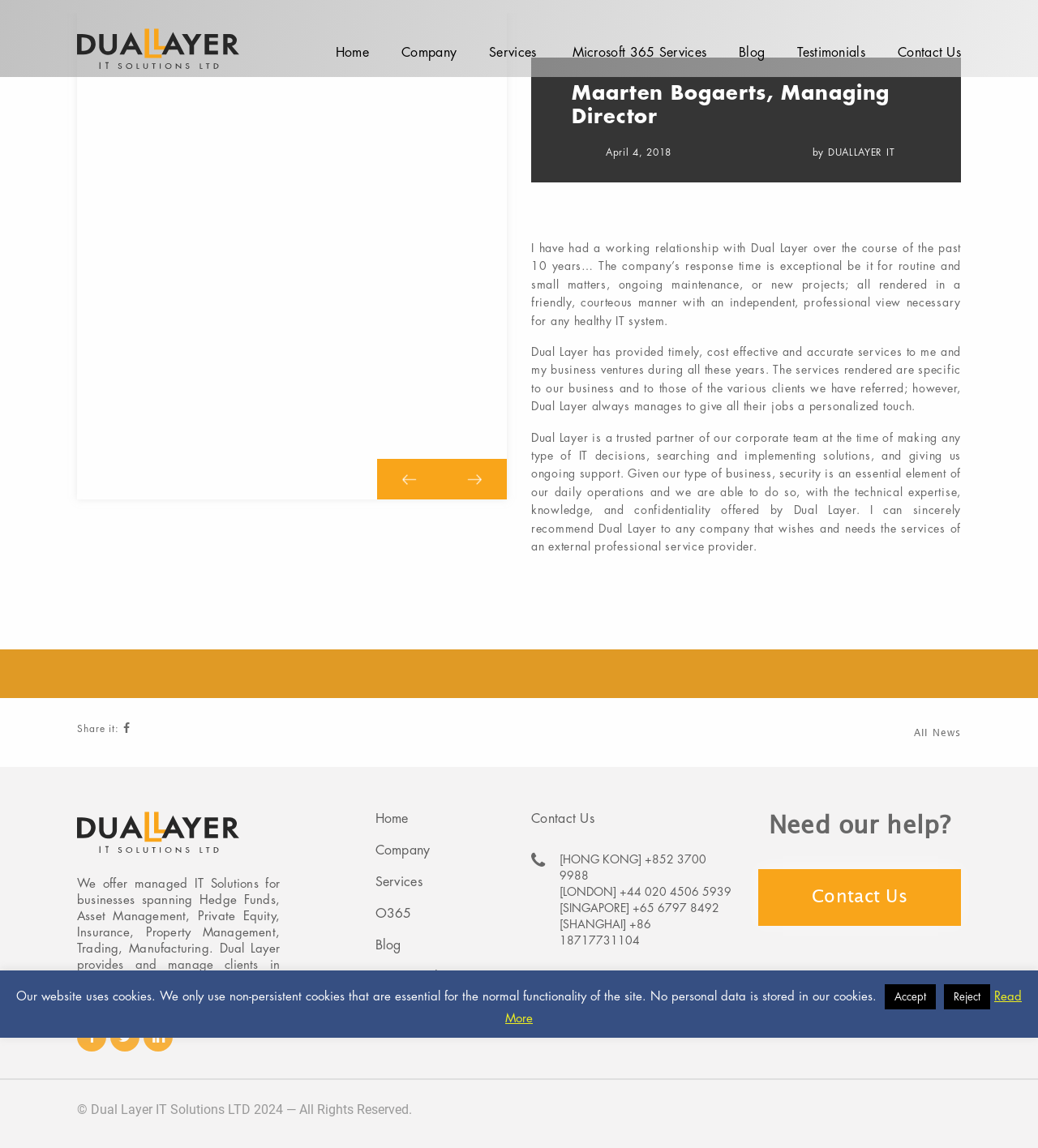What is the copyright year of the website?
Based on the screenshot, provide your answer in one word or phrase.

2024